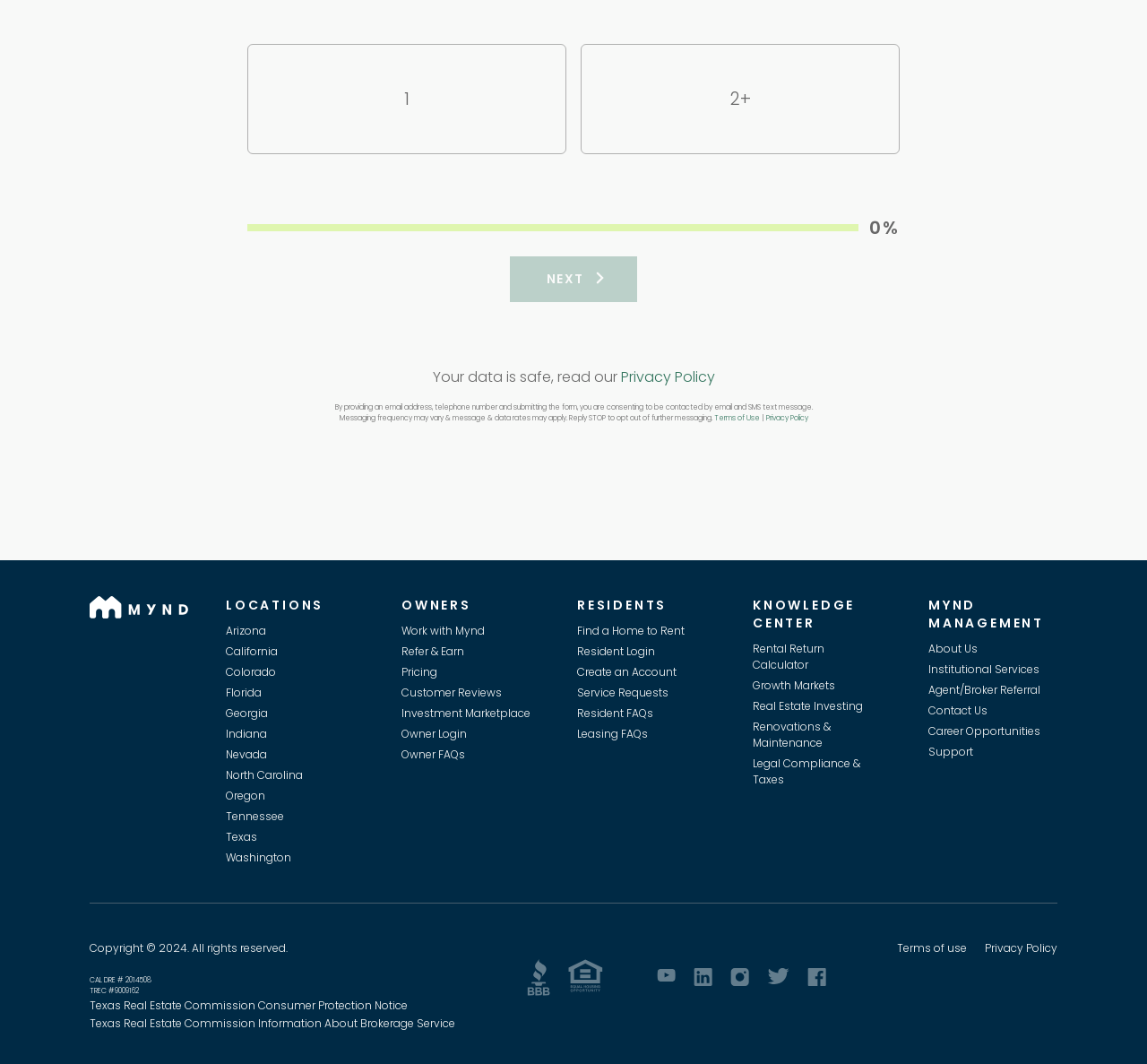Could you provide the bounding box coordinates for the portion of the screen to click to complete this instruction: "Click on 'NEXT'"?

[0.445, 0.241, 0.555, 0.284]